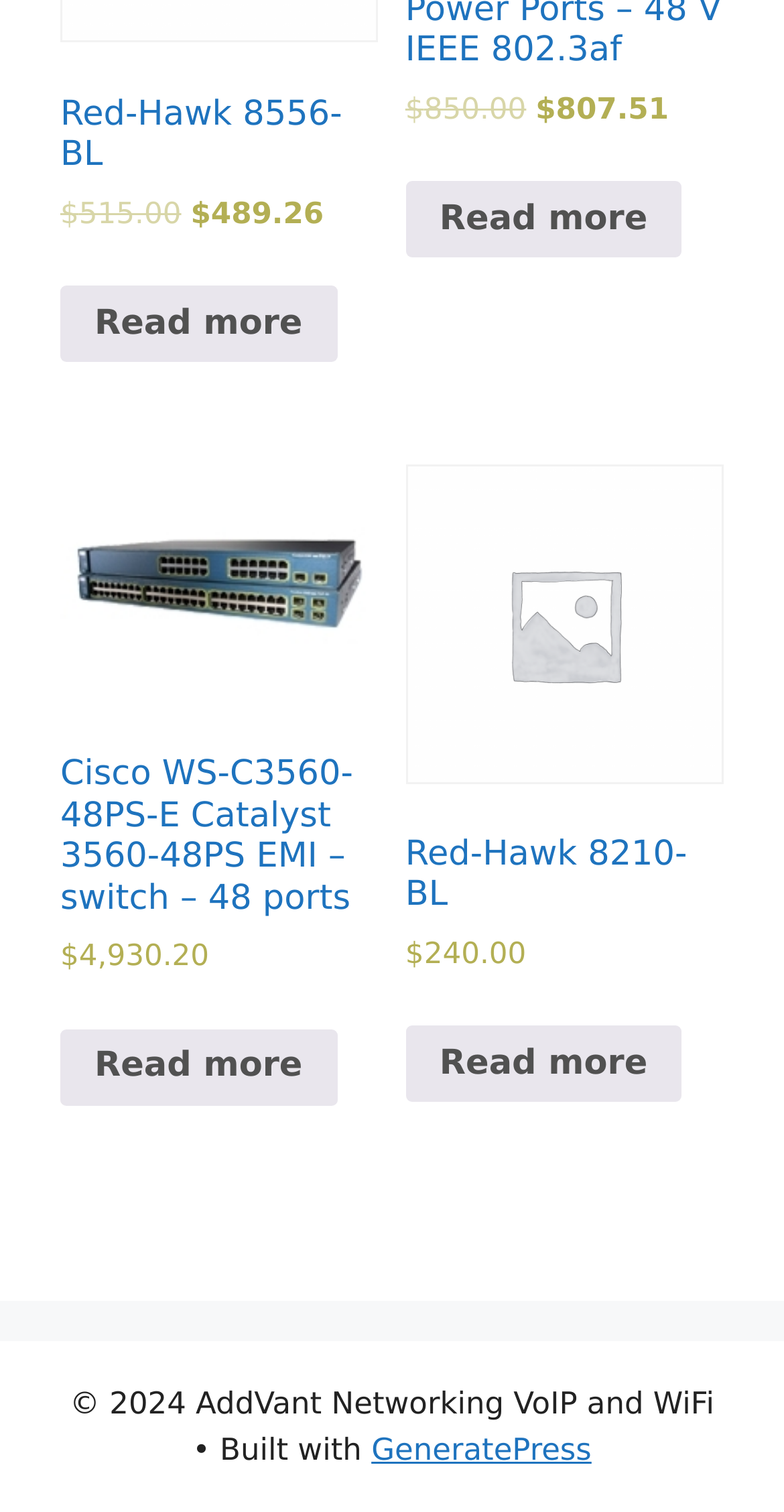Answer this question using a single word or a brief phrase:
How many ports does Cisco WS-C3560-48PS-E have?

48